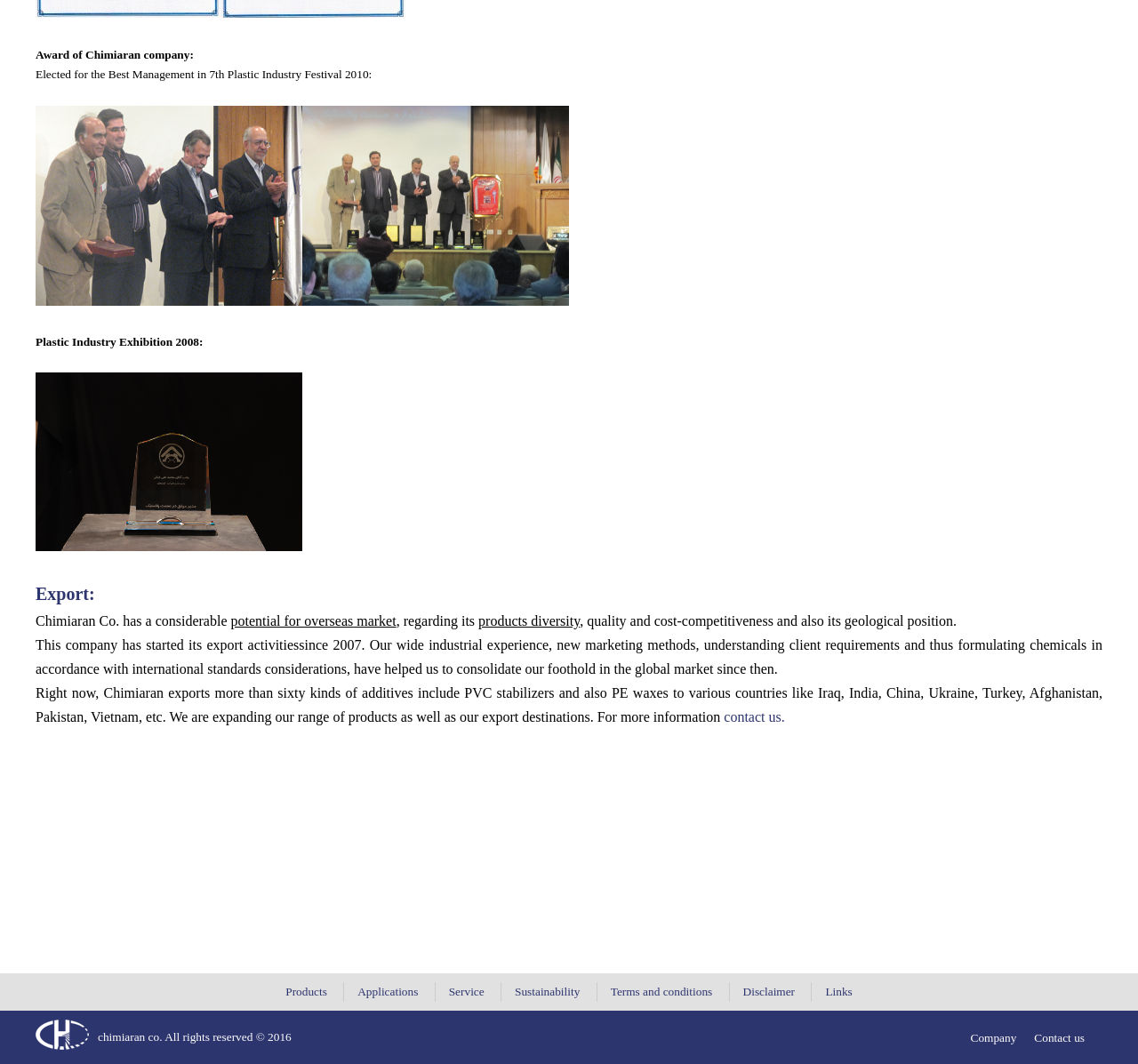What is the name of the company?
Look at the screenshot and provide an in-depth answer.

The company name is mentioned multiple times on the webpage, specifically in the text 'Award of Chimiaran company:' and 'Chimiaran Co. has a considerable potential for overseas market'.